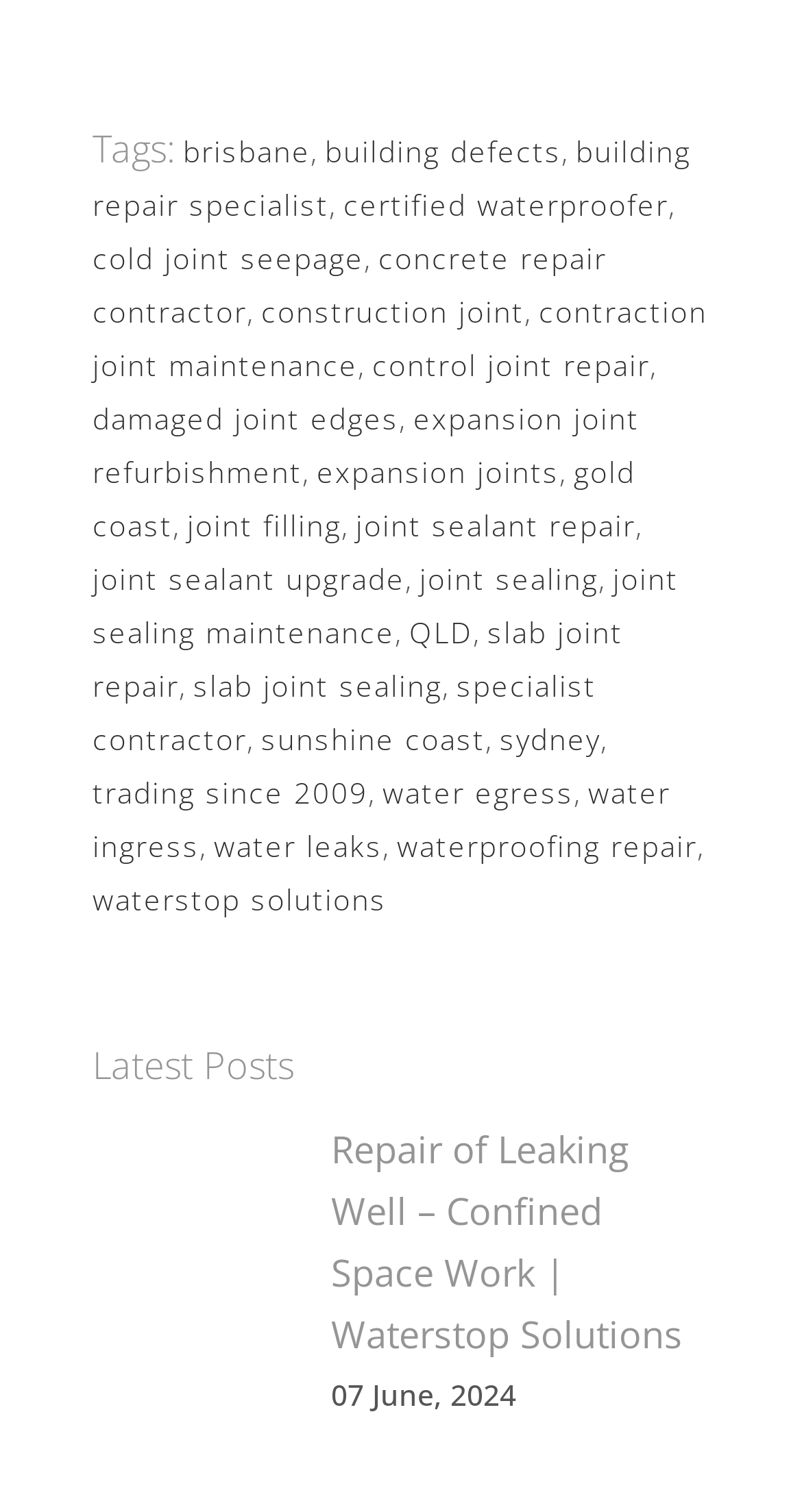Identify the bounding box coordinates of the element that should be clicked to fulfill this task: "Check '07 June, 2024'". The coordinates should be provided as four float numbers between 0 and 1, i.e., [left, top, right, bottom].

[0.413, 0.909, 0.644, 0.935]